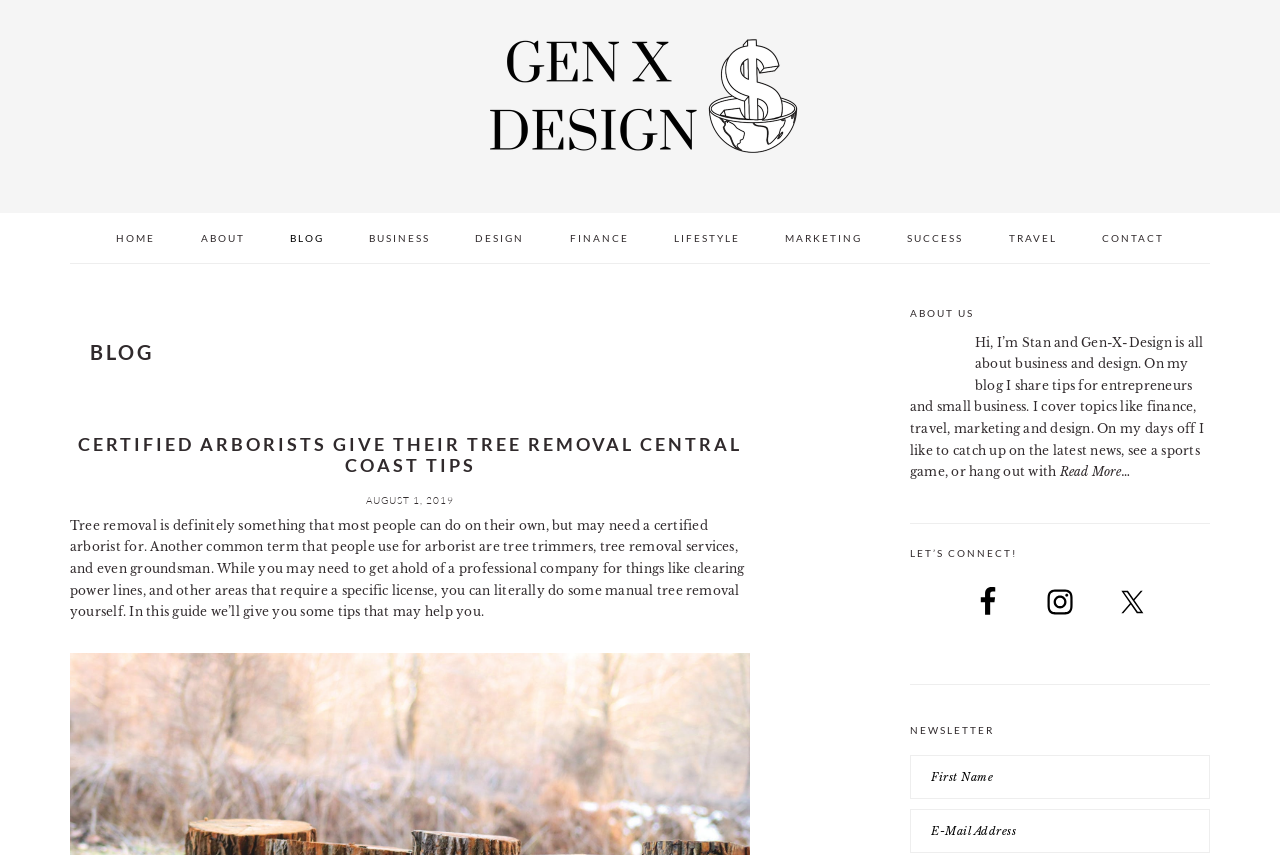Provide a one-word or short-phrase response to the question:
What social media platforms are available for connection?

Facebook, Instagram, Twitter